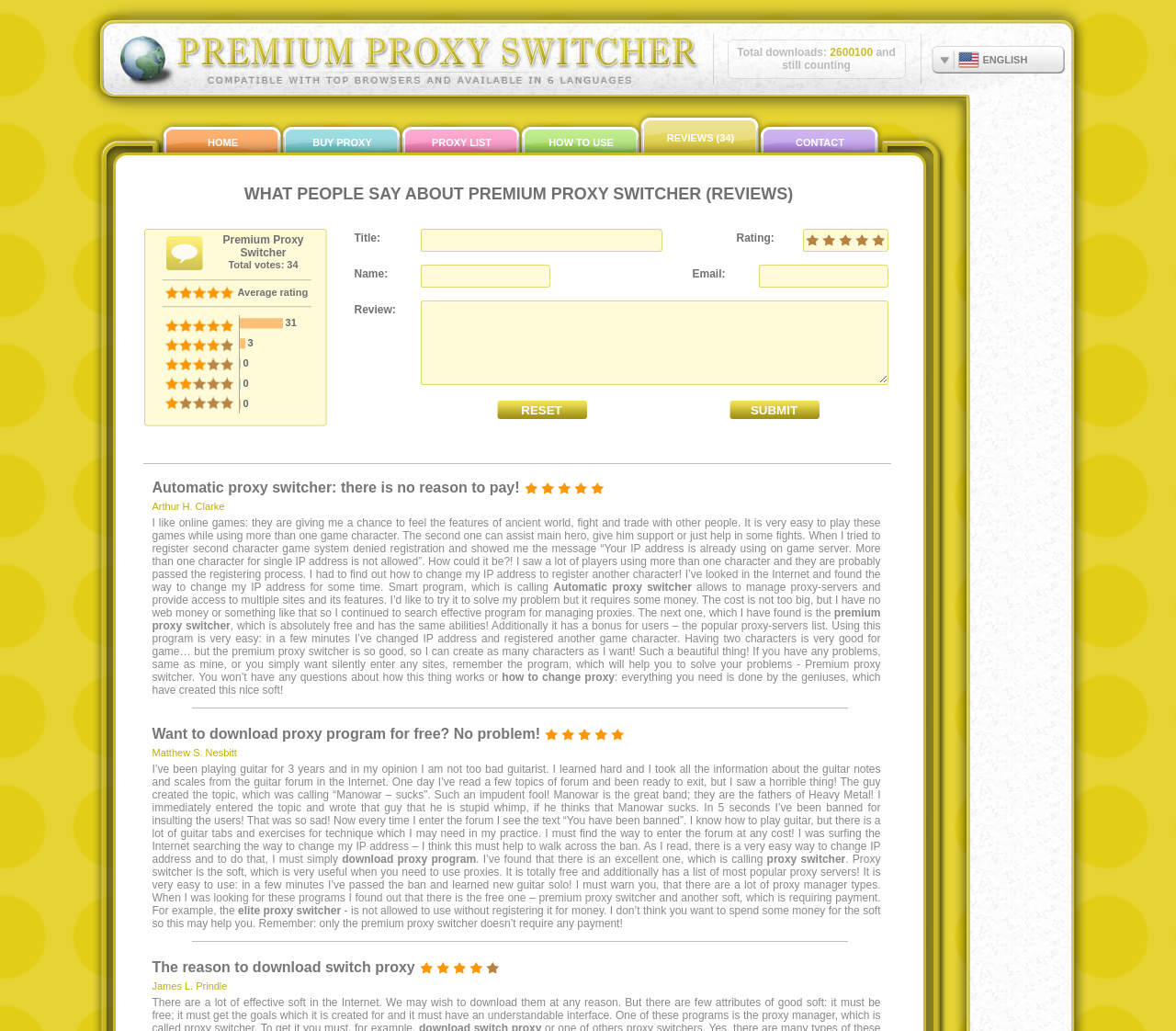Locate the bounding box coordinates of the clickable area to execute the instruction: "Write a title for the review". Provide the coordinates as four float numbers between 0 and 1, represented as [left, top, right, bottom].

[0.361, 0.225, 0.562, 0.24]